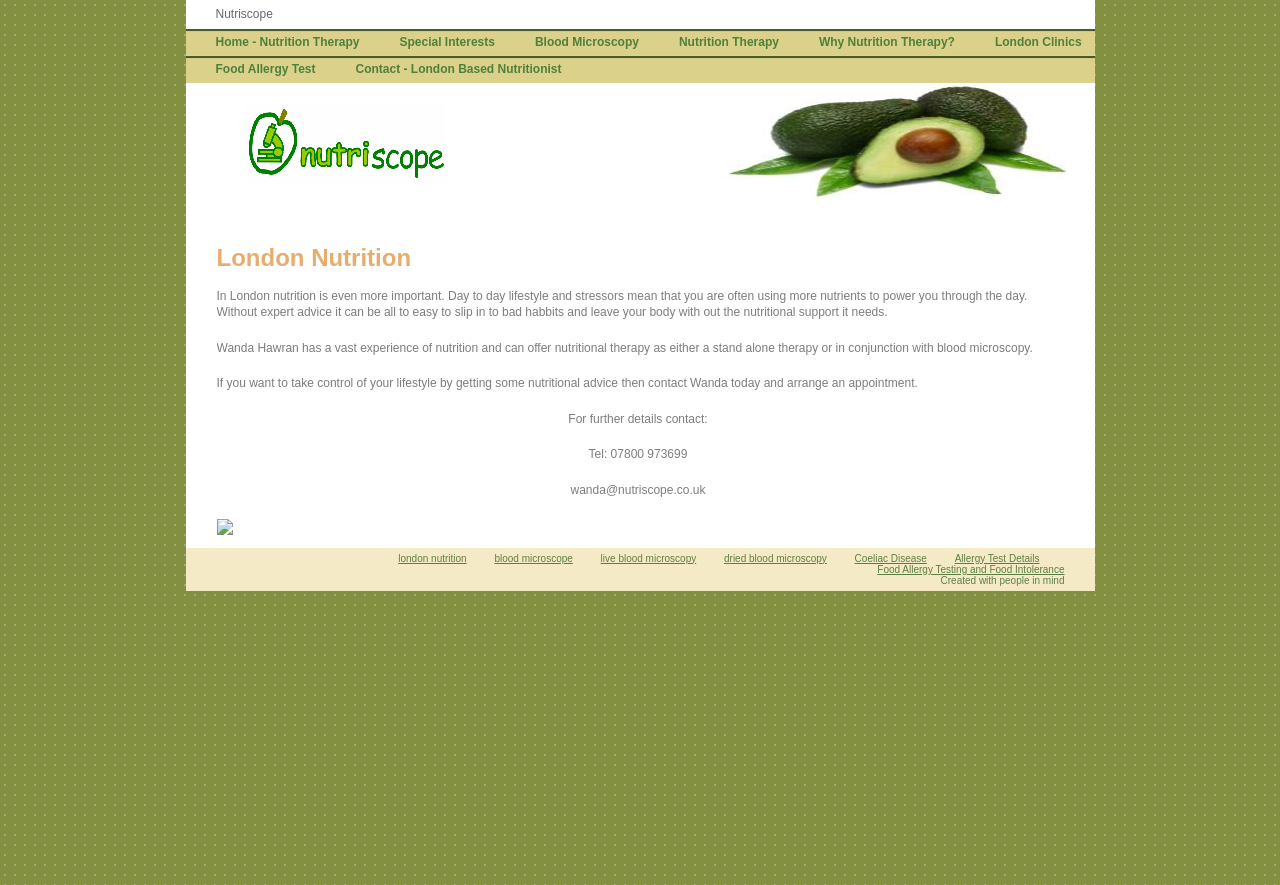Can you show the bounding box coordinates of the region to click on to complete the task described in the instruction: "Contact a London Based Nutritionist"?

[0.254, 0.063, 0.446, 0.094]